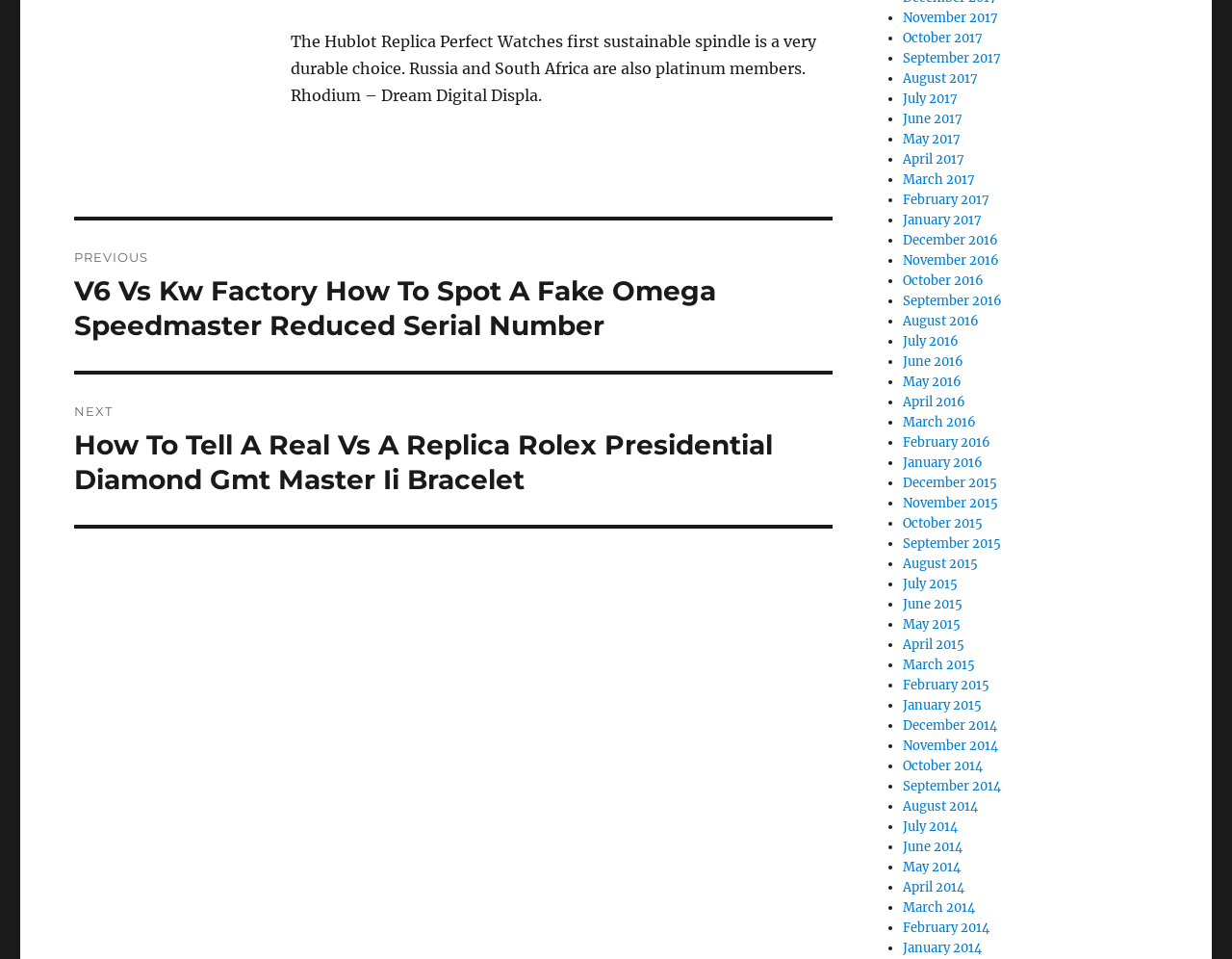Provide a brief response to the question using a single word or phrase: 
How many months are listed in the archive?

24